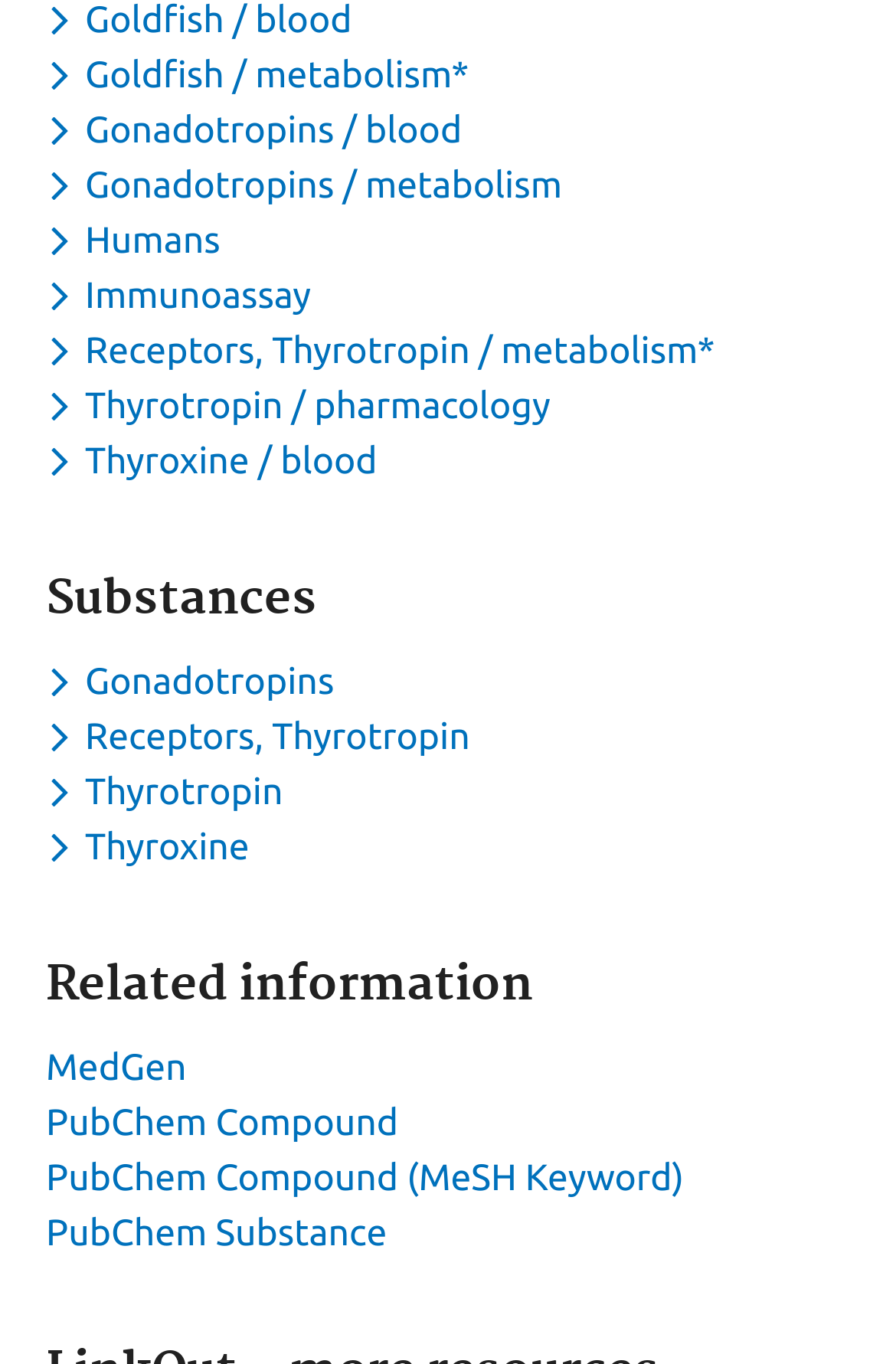How many dropdown menus are available for keywords?
Can you give a detailed and elaborate answer to the question?

I counted the number of buttons with the text 'Toggle dropdown menu for keyword' and found 9 of them, each corresponding to a different keyword.